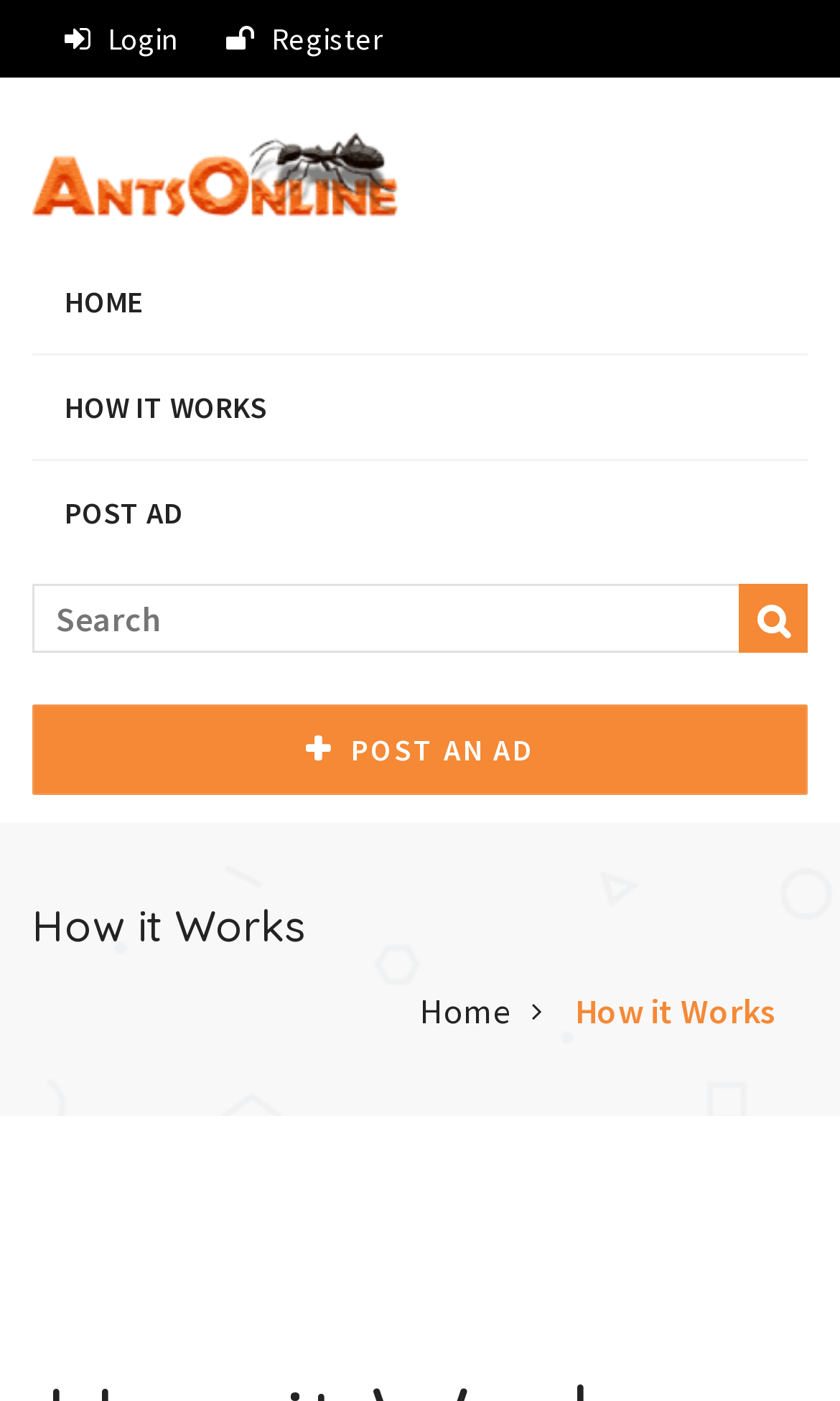How many links are there on the page with the text 'How it Works'?
Observe the image and answer the question with a one-word or short phrase response.

2